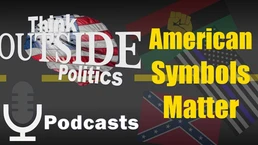What brand is the podcast presented under?
Refer to the image and provide a one-word or short phrase answer.

Think Outside Politics